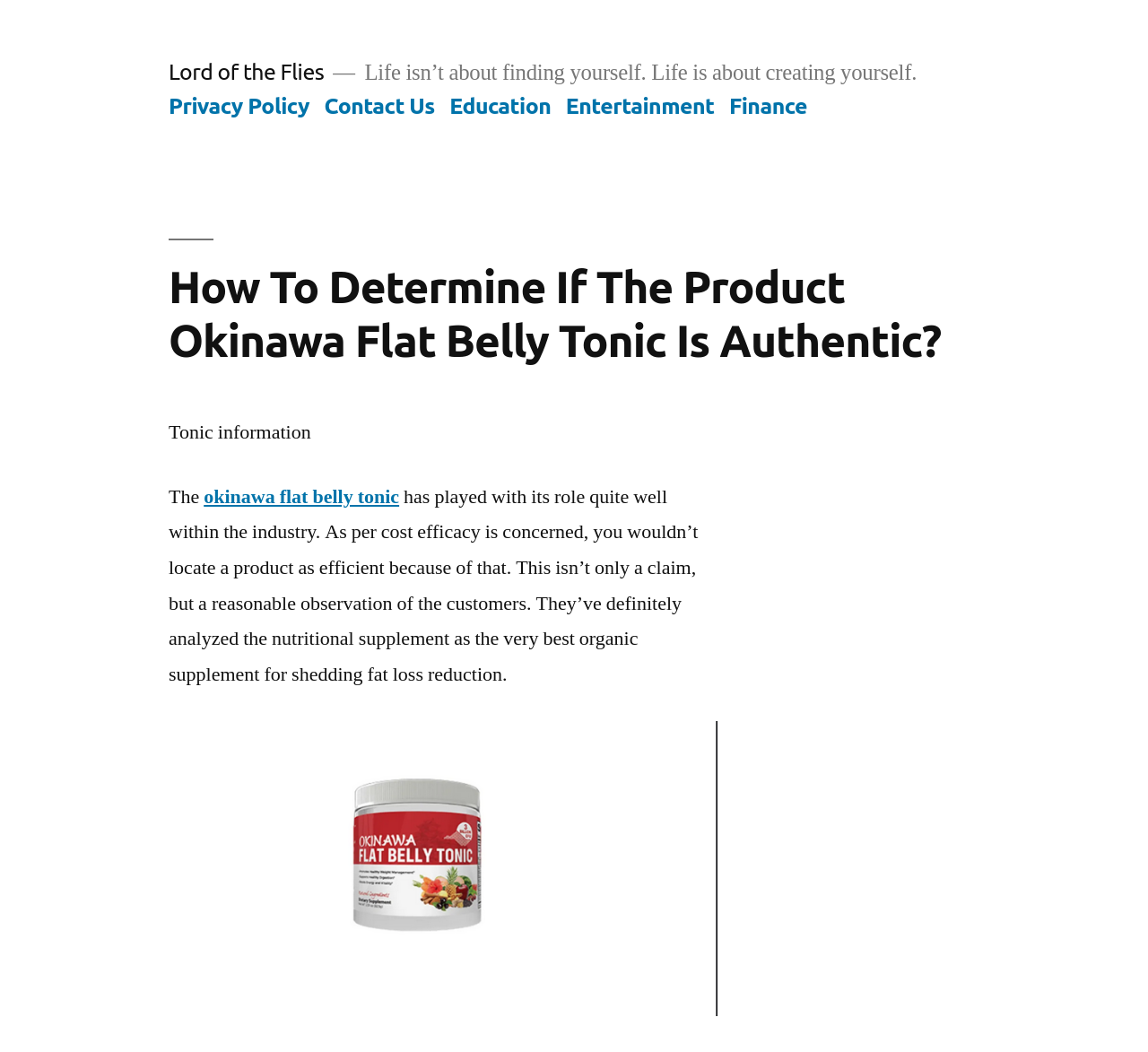Using the element description: "Lord of the Flies", determine the bounding box coordinates. The coordinates should be in the format [left, top, right, bottom], with values between 0 and 1.

[0.147, 0.056, 0.282, 0.08]